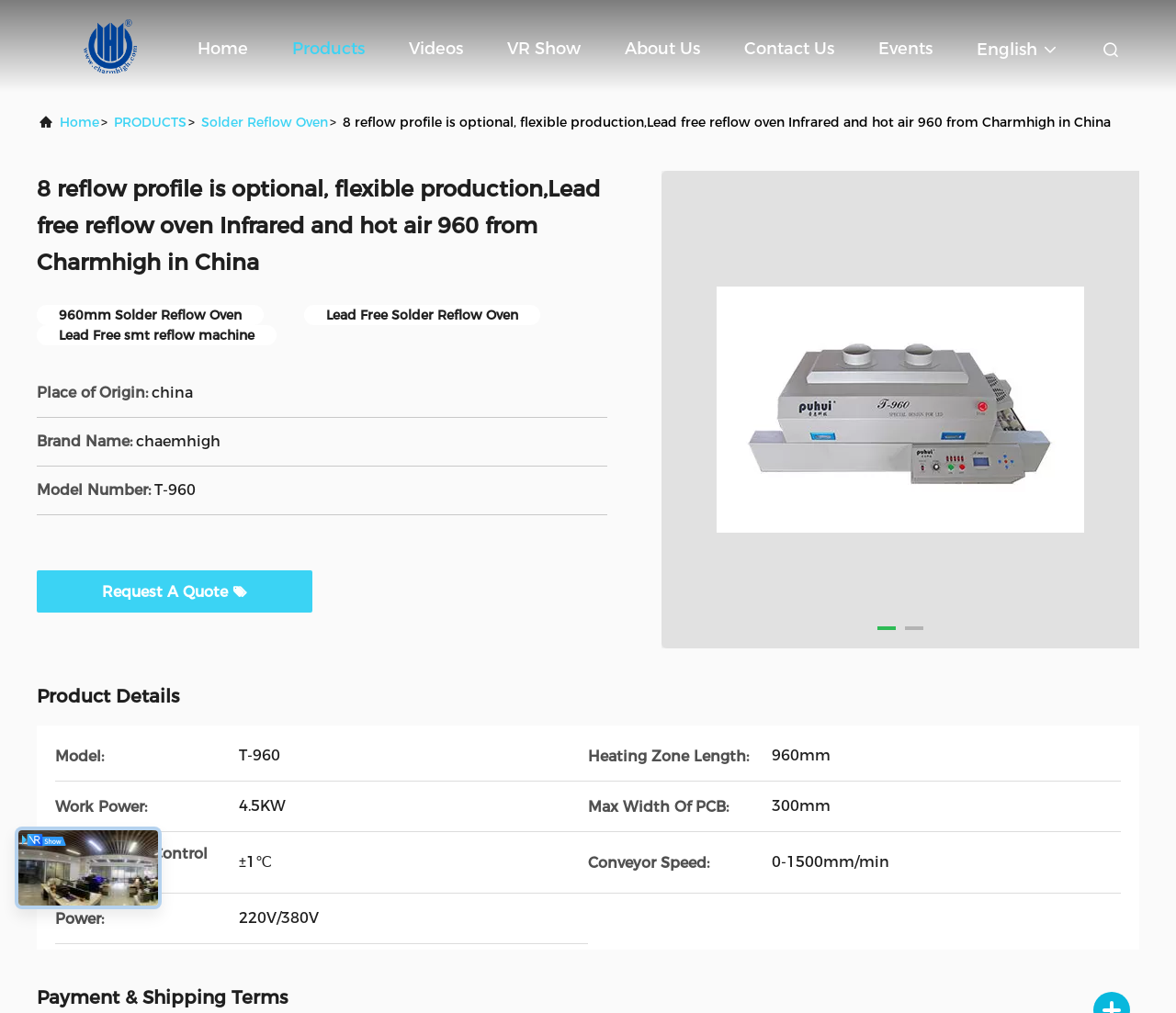Determine the bounding box coordinates of the UI element described below. Use the format (top-left x, top-left y, bottom-right x, bottom-right y) with floating point numbers between 0 and 1: title="Home"

[0.071, 0.037, 0.117, 0.053]